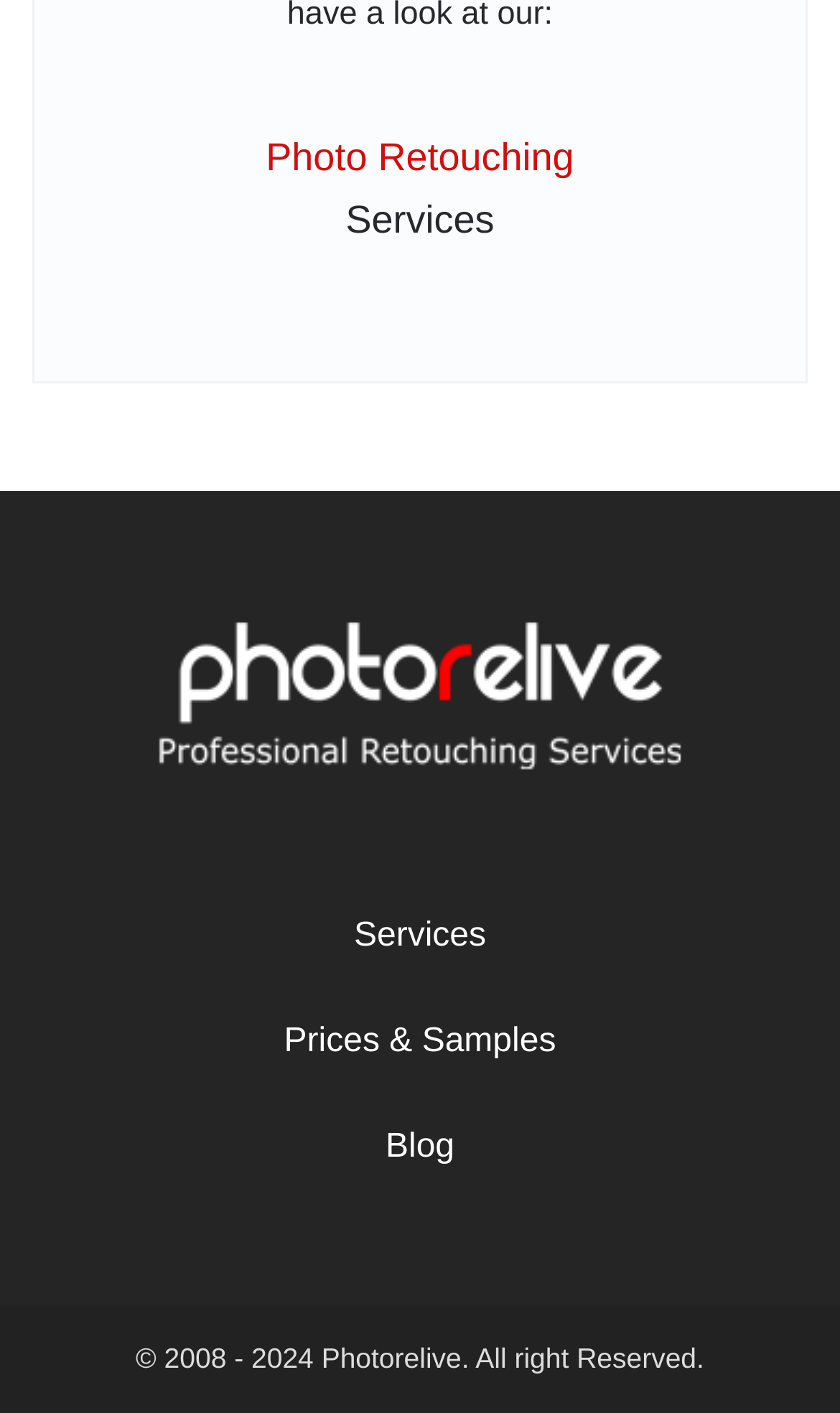Given the description "0 comments", provide the bounding box coordinates of the corresponding UI element.

None